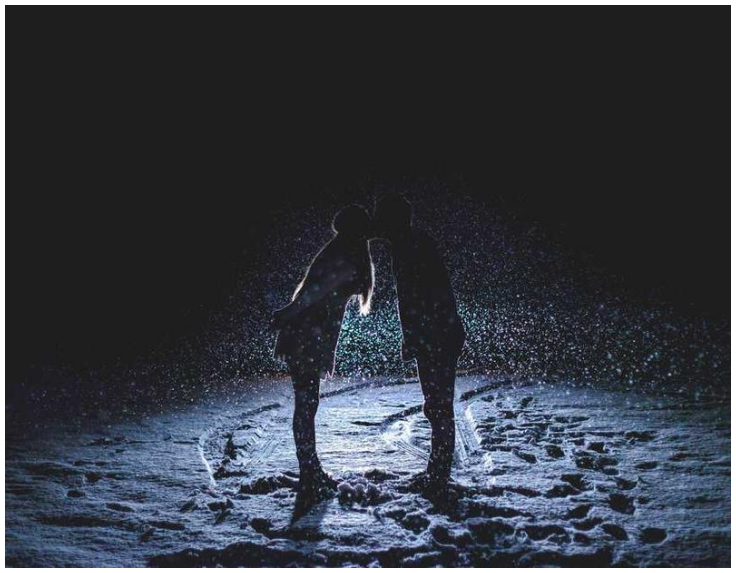Provide a comprehensive description of the image.

The image captures a deeply romantic moment between two figures silhouetted against a dark backdrop, likely in a snowy setting. The couple is leaning in to share a kiss, surrounded by softly falling snowflakes that create a magical, ethereal atmosphere. The faint glow illuminating the background adds a sense of warmth and intimacy to this moment, emphasizing their closeness amidst the tranquil surroundings. The footprints in the snow suggest a journey shared, enhancing the feeling of connection and adventure that comes with being in love. This scene beautifully encapsulates the emotions often associated with winter romance.